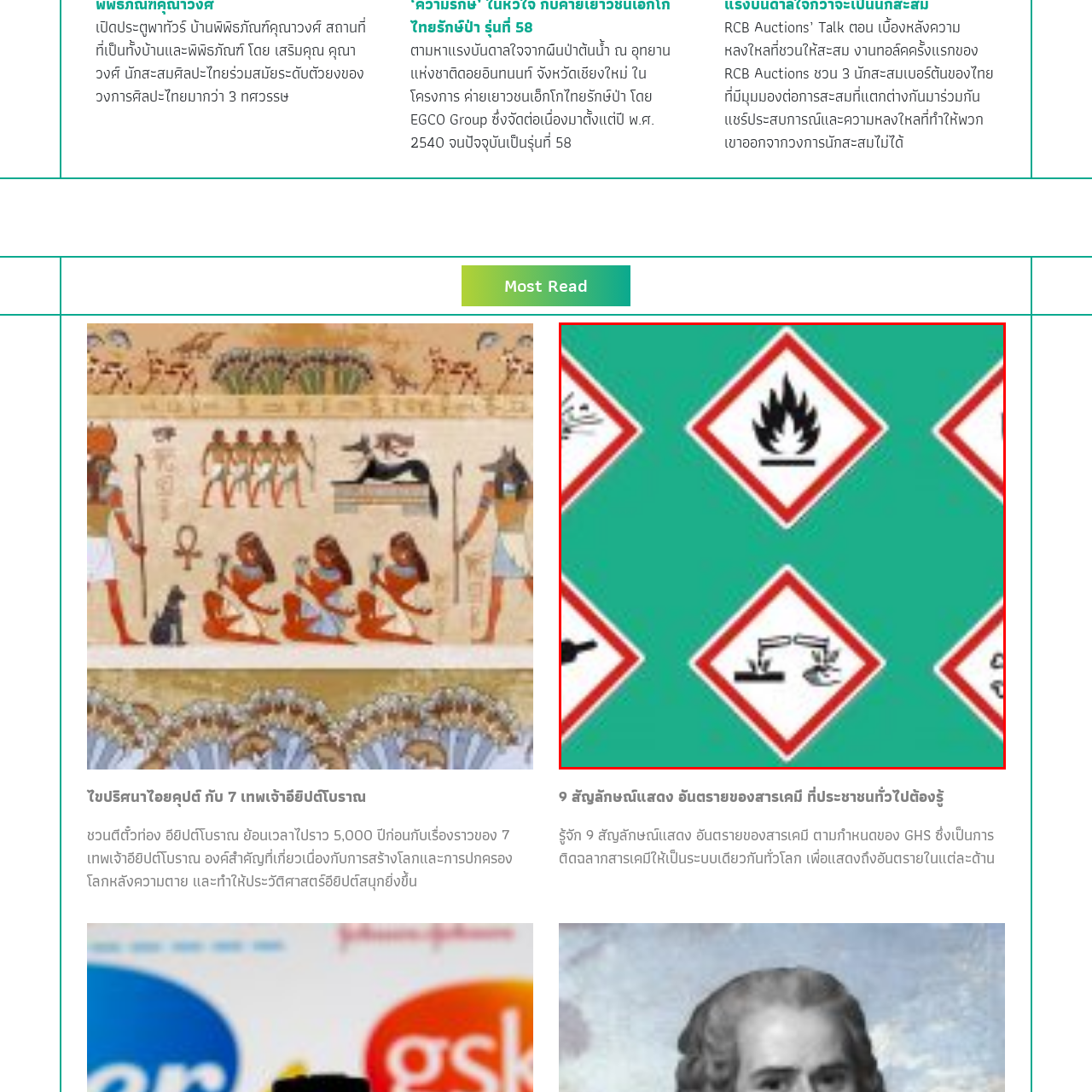What is the purpose of the hazard symbols?
Examine the image within the red bounding box and give a comprehensive response.

The hazard symbols are designed to communicate specific hazards associated with various substances, emphasizing the importance of safety and awareness in handling hazardous materials and promoting understanding of chemical safety protocols.